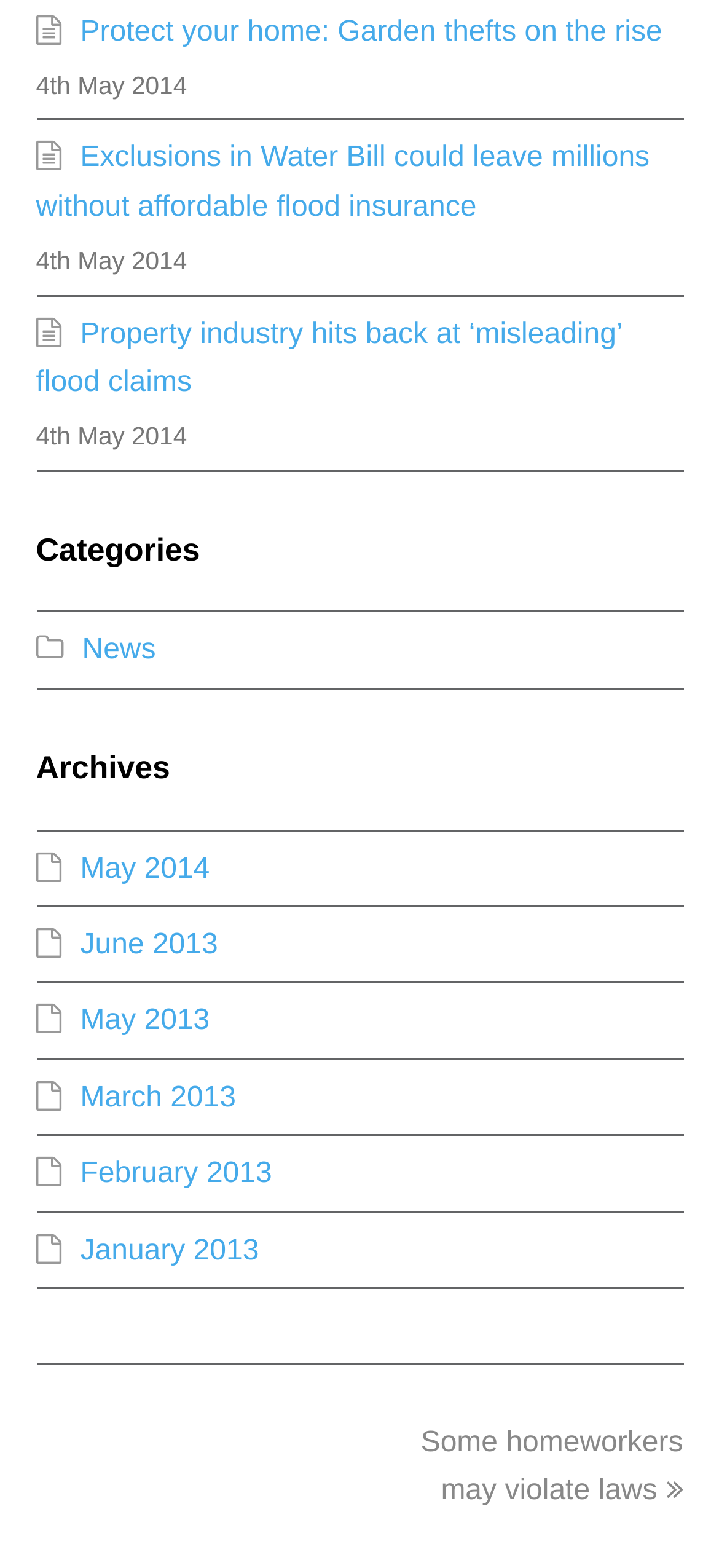Identify the bounding box of the UI component described as: "Some homeworkers may violate laws".

[0.585, 0.91, 0.95, 0.961]